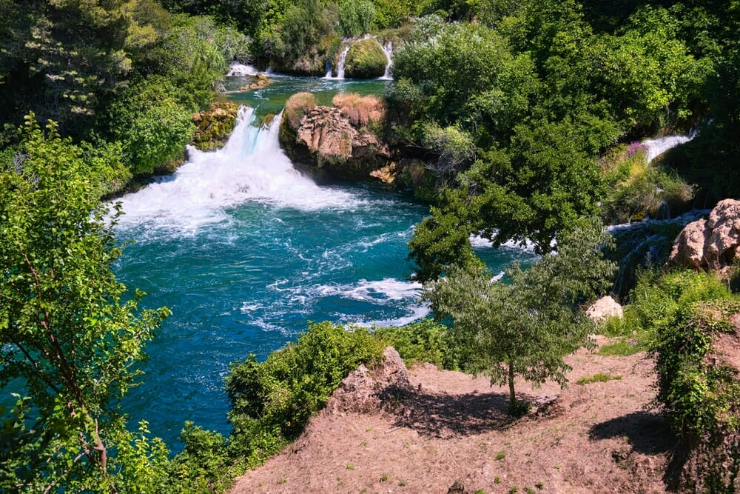Give a complete and detailed account of the image.

The image captures the breathtaking natural beauty of Krka National Park, showcasing one of its stunning waterfalls amidst lush greenery. The clear, turquoise waters cascade over rocks, creating a serene and picturesque scene that embodies the essence of the park. Surrounding the water are vibrant trees and foliage, contributing to the rich tapestry of the environment. Visitors can appreciate the tranquil ambiance, inviting opportunities for hiking, swimming in designated areas, and enjoying a boat ride for panoramic views. This landscape is not only a visual spectacle but an invitation to immerse oneself in the remarkable heritage and natural wonders of Croatia.